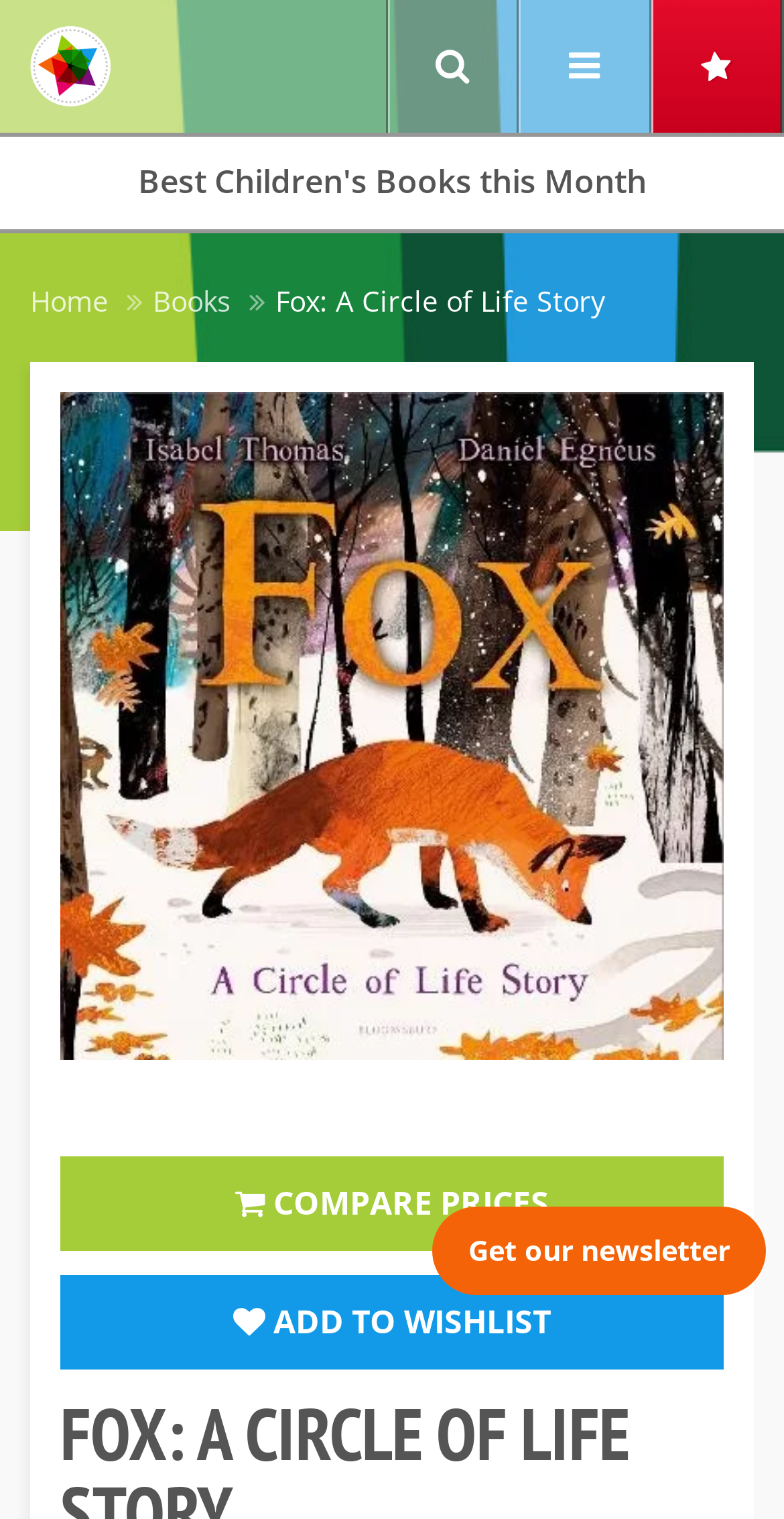How many buttons are on the top right corner?
Provide a detailed answer to the question, using the image to inform your response.

I counted the number of buttons on the top right corner of the webpage, and I found two buttons with icons '' and ''.